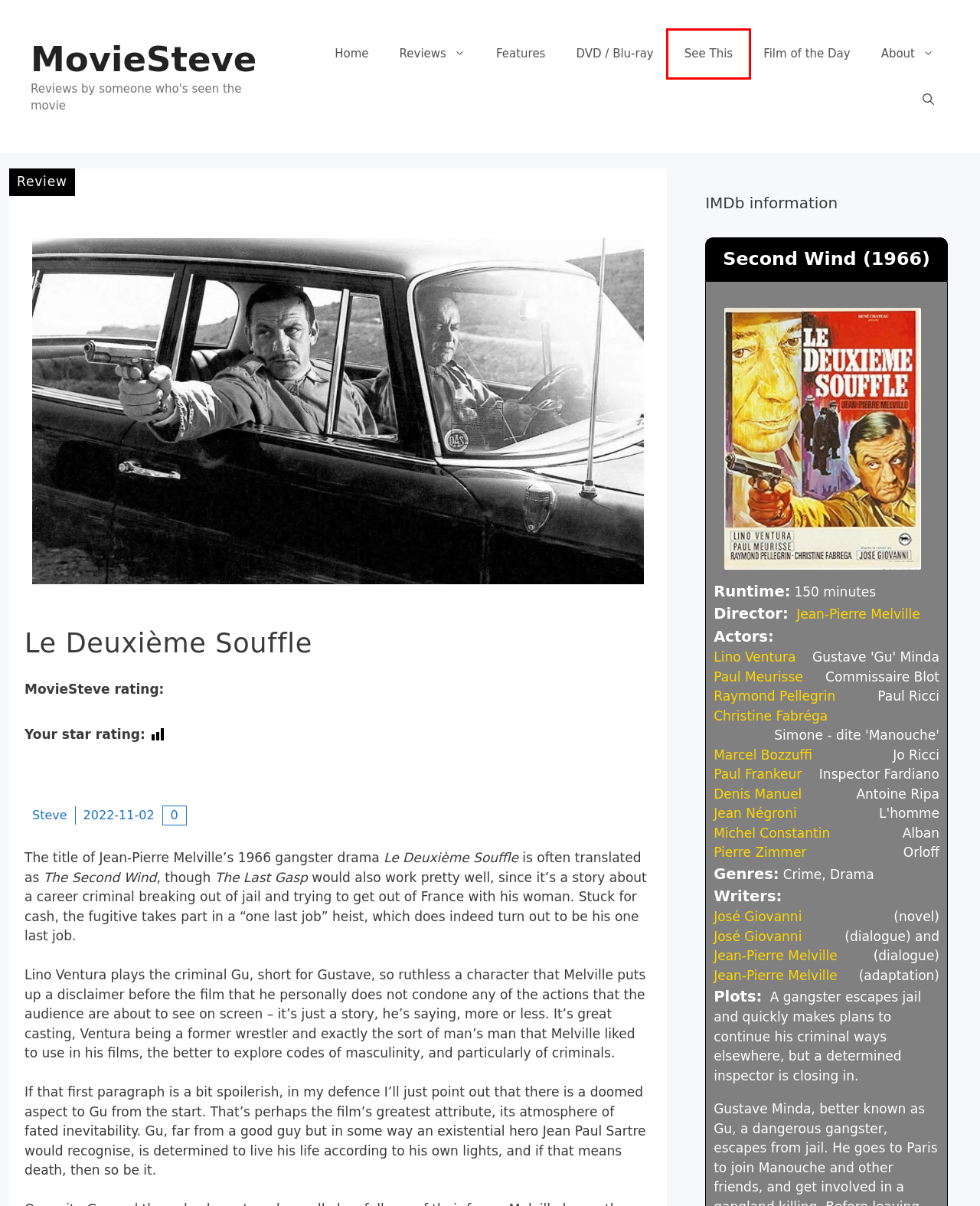You have a screenshot of a webpage with a red bounding box around an element. Choose the best matching webpage description that would appear after clicking the highlighted element. Here are the candidates:
A. MovieSteve | DVD / Blu-ray reviews | DVD, Blu-ray, Download
B. MovieSteve | See This
C. Film of the Day | A Movie for Every Day of the Year | MovieSteve
D. Review | MovieSteve
E. MovieSteve | Movie Reviews | Home Page
F. About MovieSteve
G. MovieSteve Reviews Page
H. MovieSteve: Features about films and movies

B